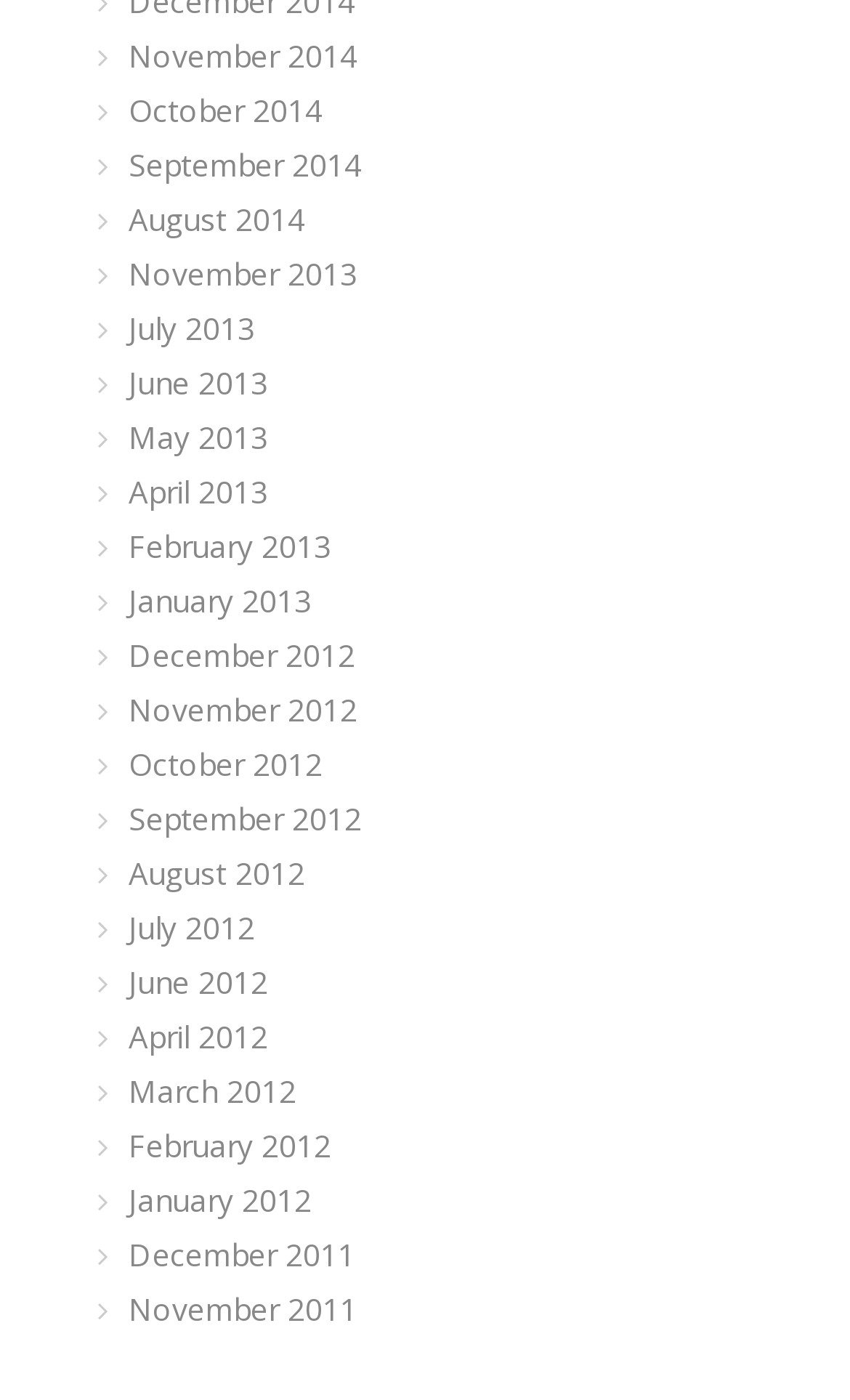How many links are available on this webpage?
Provide a one-word or short-phrase answer based on the image.

30